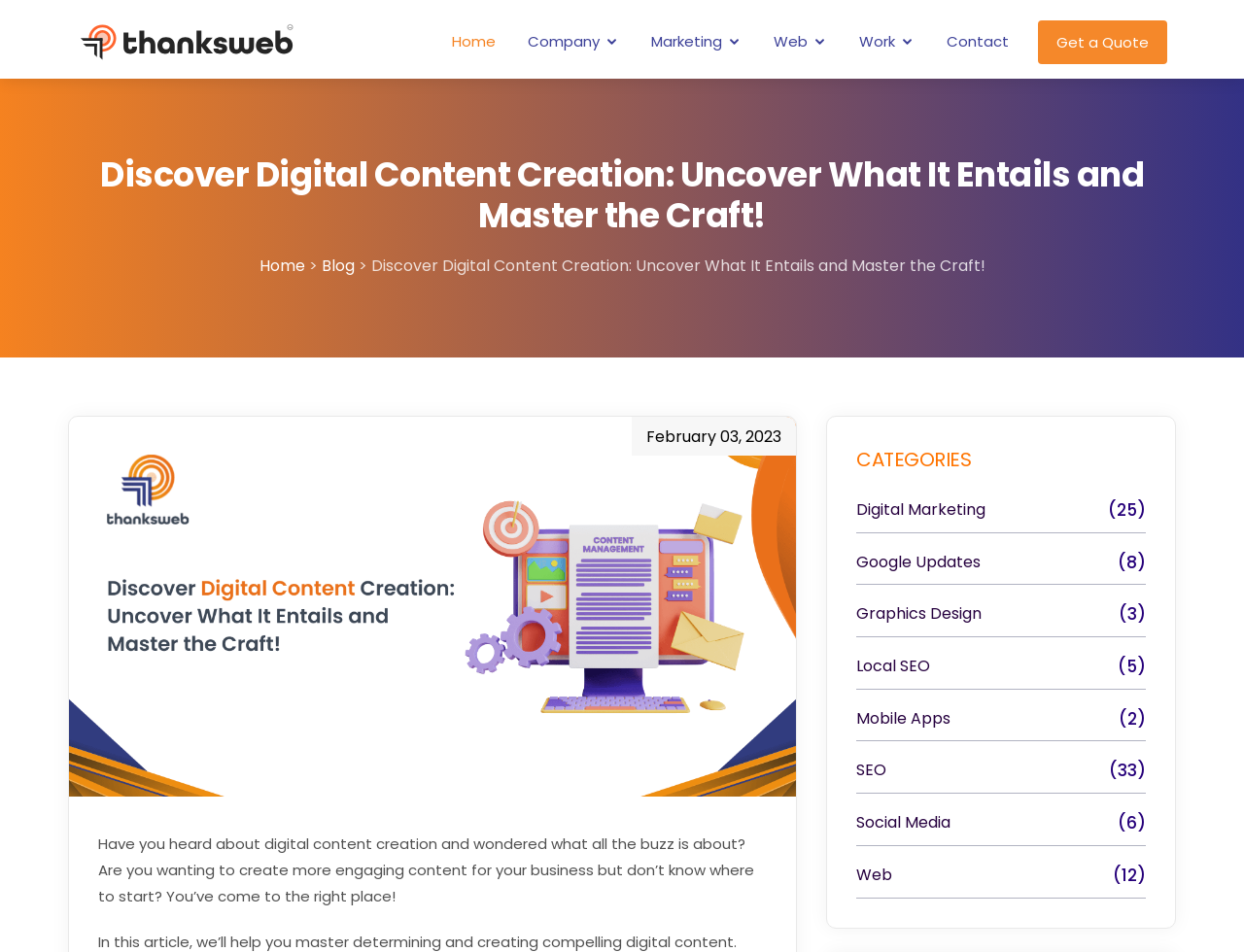Articulate a complete and detailed caption of the webpage elements.

The webpage is about digital content creation, with a focus on mastering the craft. At the top, there is a heading that reads "Thanksweb - Best SEO Company in Ahmedabad" with an accompanying image. Below this, there are several links to different sections of the website, including "Home", "Company", "Marketing", "Web", "Work", "Contact", and "Get a Quote".

The main content of the page is divided into sections. The first section has a heading that reads "Discover Digital Content Creation: Uncover What It Entails and Master the Craft!" and is accompanied by an image. Below this, there is a breadcrumb navigation menu that shows the current page's location within the website.

The main article begins with a brief introduction, asking if the reader has heard about digital content creation and wondering what all the buzz is about. The text then explains that the article will help the reader master determining and creating compelling digital content.

To the right of the article, there is a section labeled "CATEGORIES" with several links to different categories, including "Digital Marketing", "Google Updates", "Graphics Design", "Local SEO", "Mobile Apps", "SEO", "Social Media", and "Web". Each category has a number in parentheses, indicating the number of articles within that category.

Overall, the webpage appears to be a blog article about digital content creation, with links to related categories and other sections of the website.